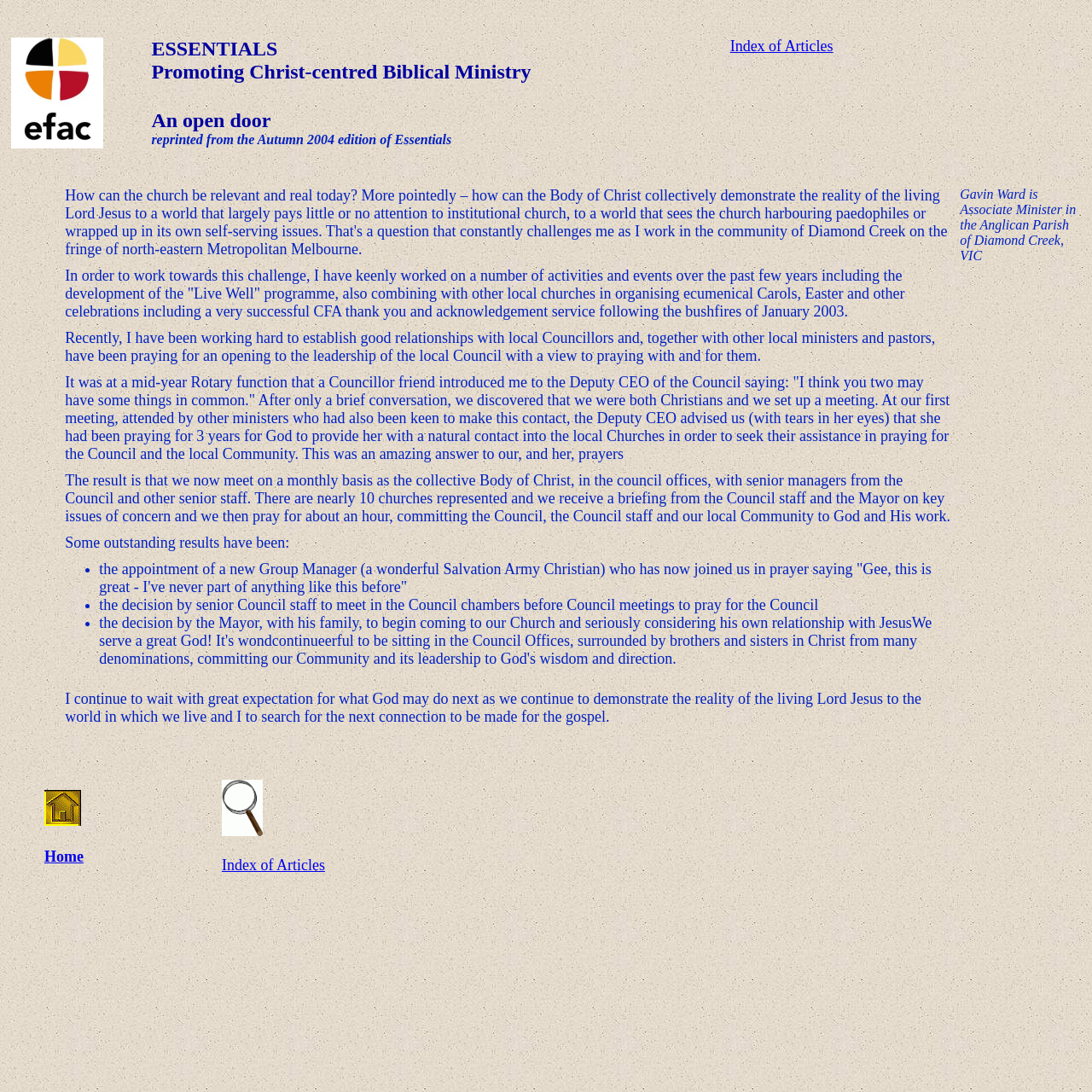Answer the following in one word or a short phrase: 
What is the purpose of the monthly meeting in the council offices?

To pray for the Council and the local Community